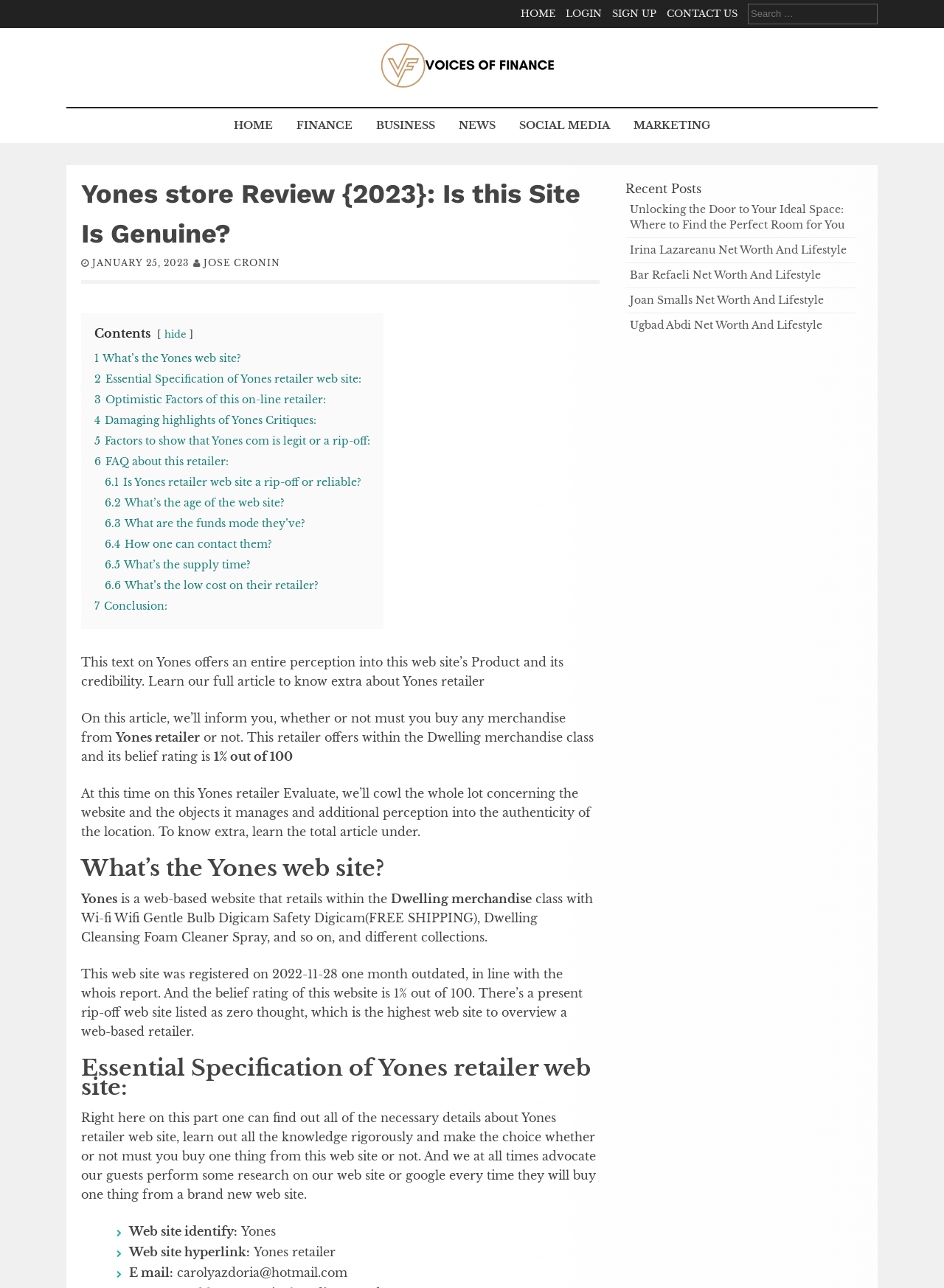Determine the main heading text of the webpage.

Yones store Review {2023}: Is this Site Is Genuine?